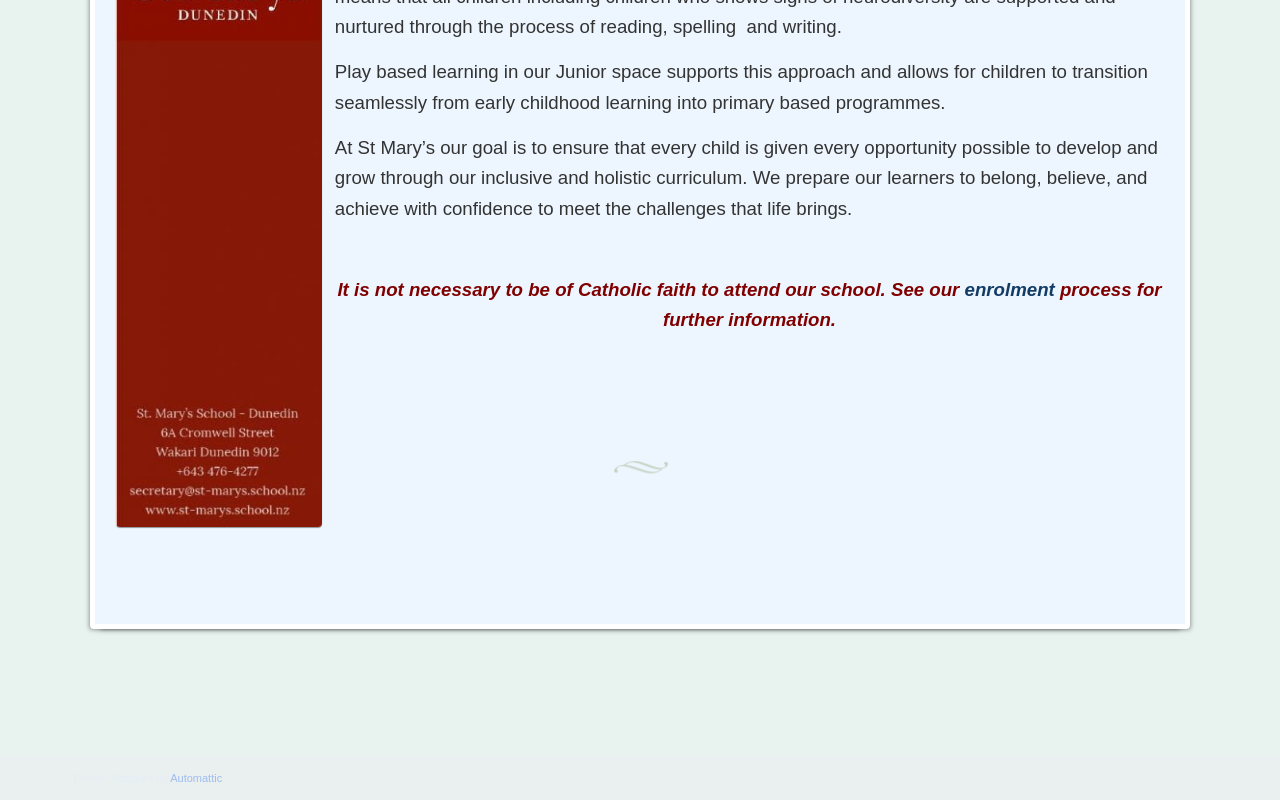Locate the bounding box of the UI element with the following description: "Automattic".

[0.133, 0.965, 0.174, 0.98]